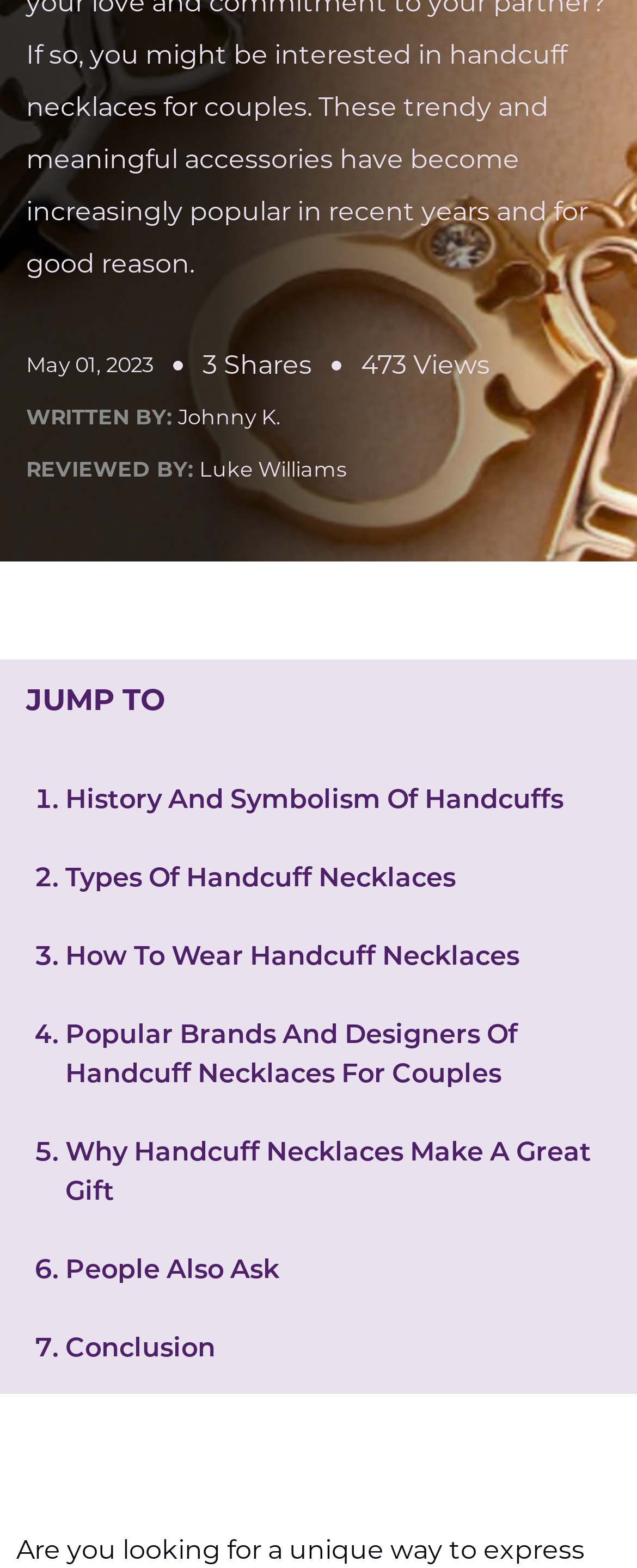Highlight the bounding box of the UI element that corresponds to this description: "People Also Ask".

[0.103, 0.799, 0.438, 0.819]